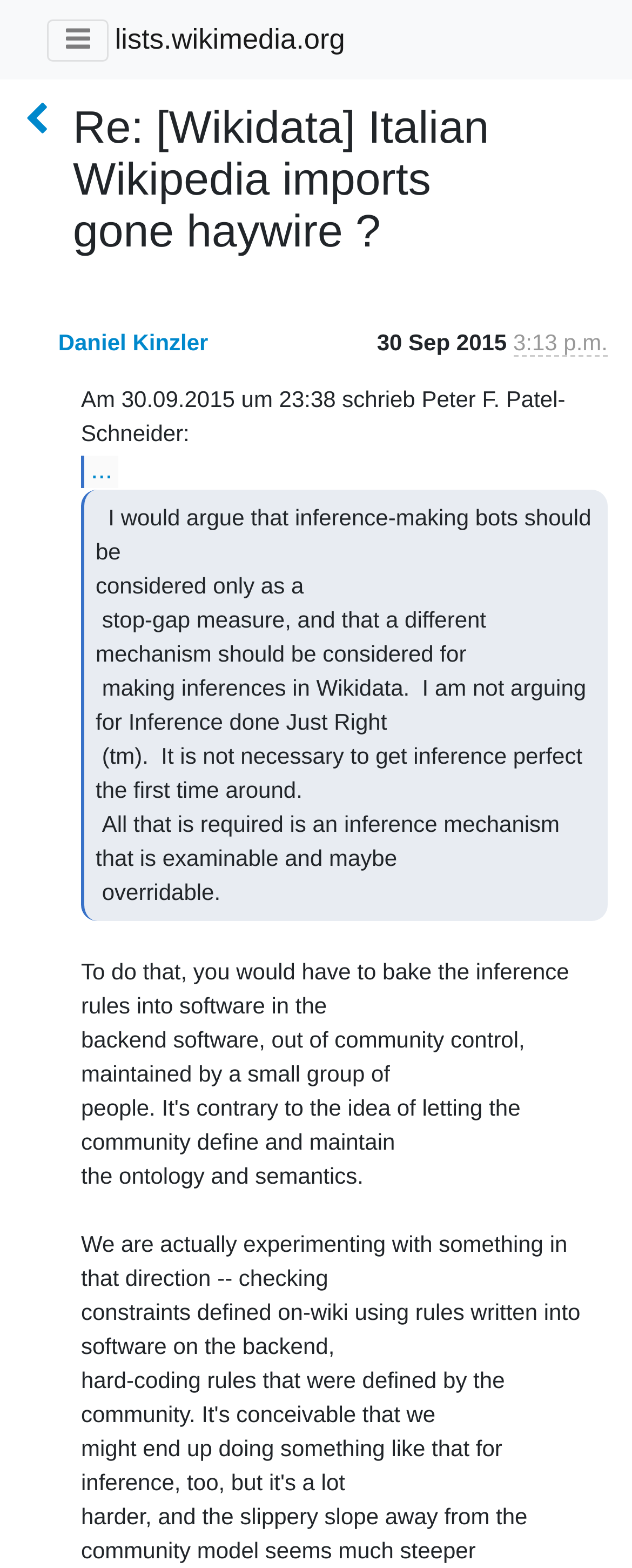What is the author's opinion on inference-making bots?
Please provide a comprehensive and detailed answer to the question.

I found the author's opinion by reading the static text 'I would argue that inference-making bots should be considered only as a stop-gap measure...' which expresses the author's view on inference-making bots.